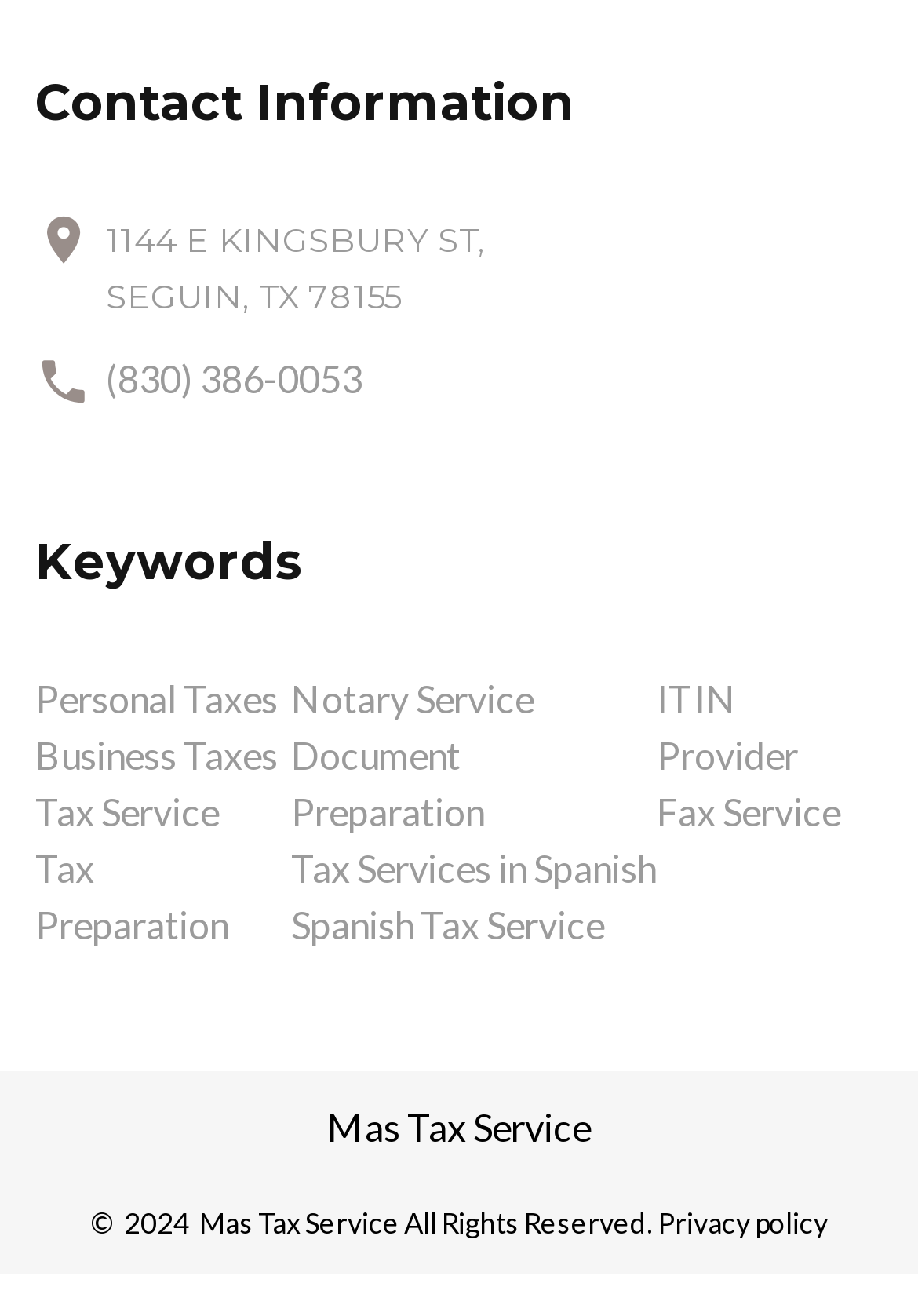What year is the copyright of Mas Tax Service?
Examine the webpage screenshot and provide an in-depth answer to the question.

I found the copyright year by looking at the StaticText element with the text '2024' which is located at the bottom of the page.